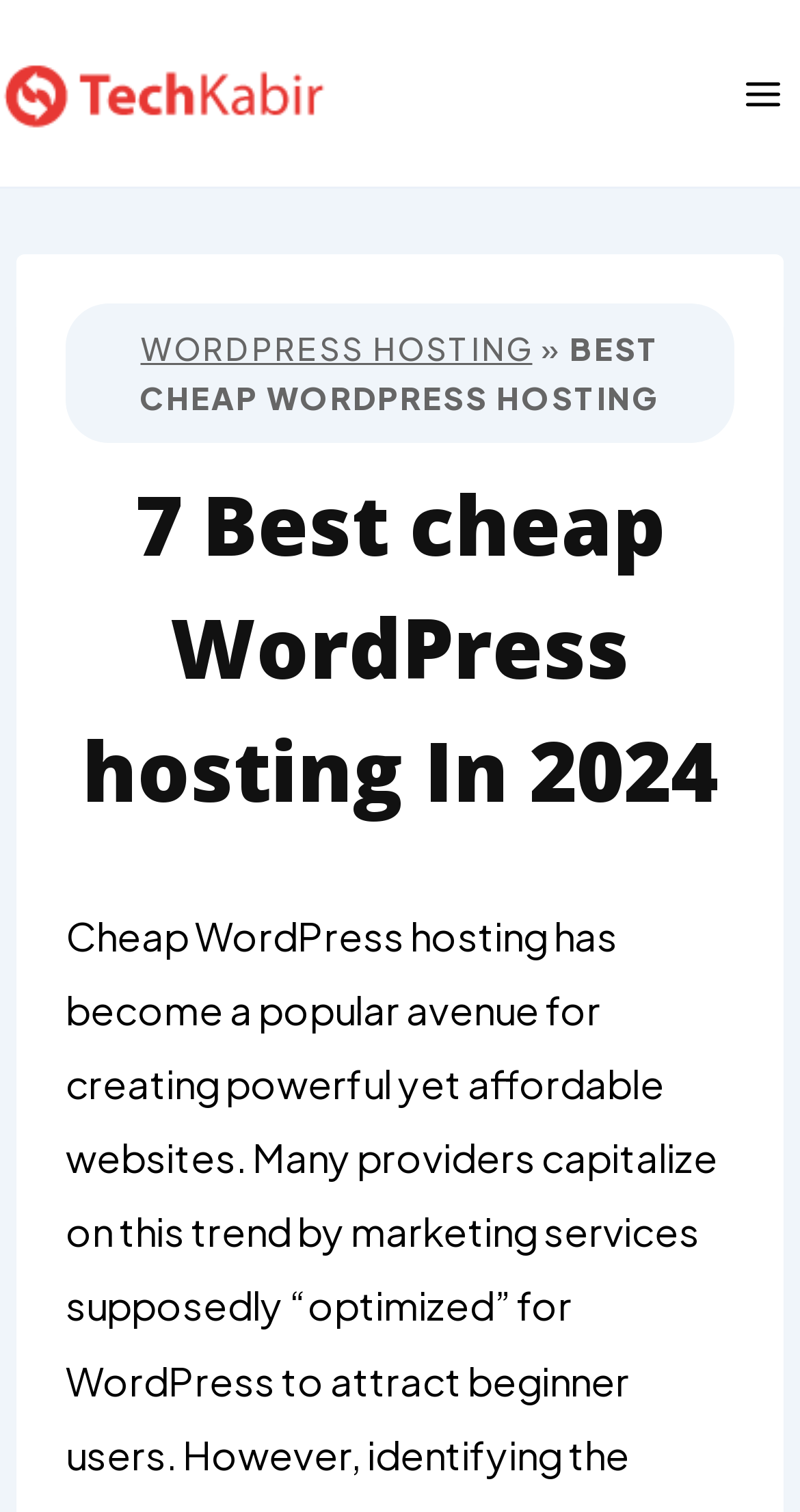What is the tone of the webpage?
Refer to the image and give a detailed answer to the query.

The tone of the webpage appears to be informative, as it provides information about cheap WordPress hosting options and lists the best ones, suggesting that the purpose of the webpage is to educate or inform the user about this topic.